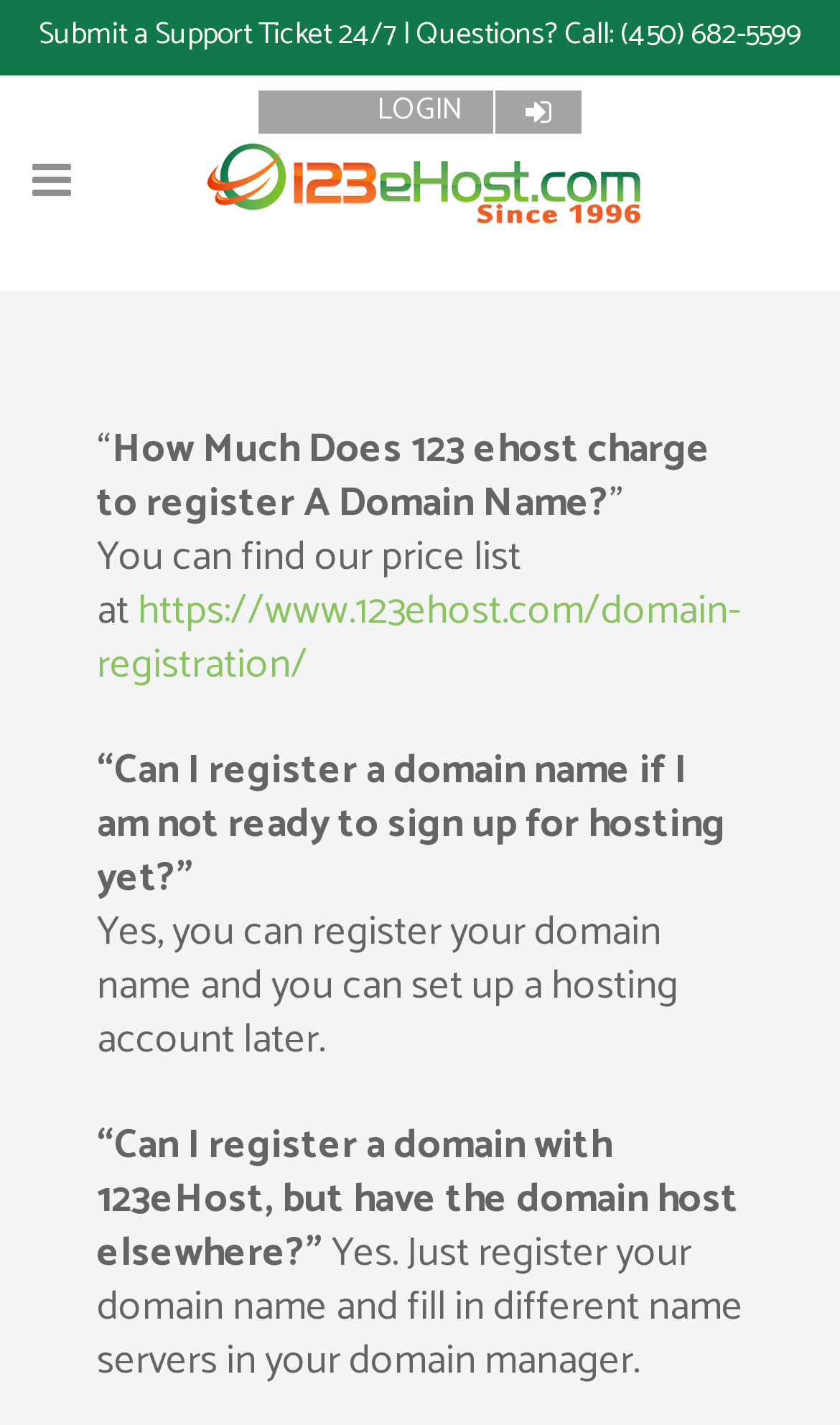Identify the bounding box coordinates for the UI element described as: "Submit a Support Ticket 24/7". The coordinates should be provided as four floats between 0 and 1: [left, top, right, bottom].

[0.046, 0.008, 0.472, 0.042]